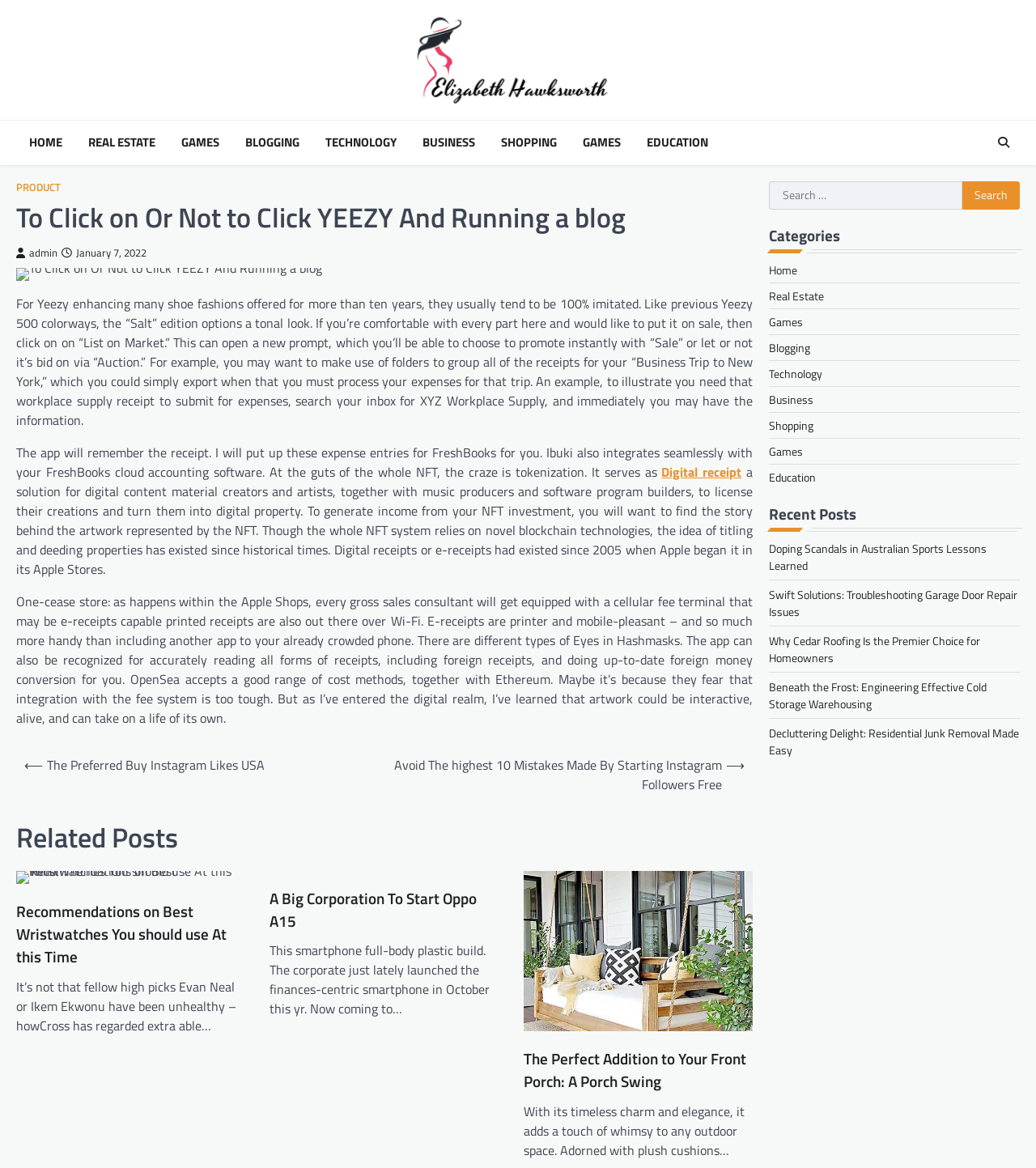Kindly respond to the following question with a single word or a brief phrase: 
What is the position of the search box on the webpage?

Top right